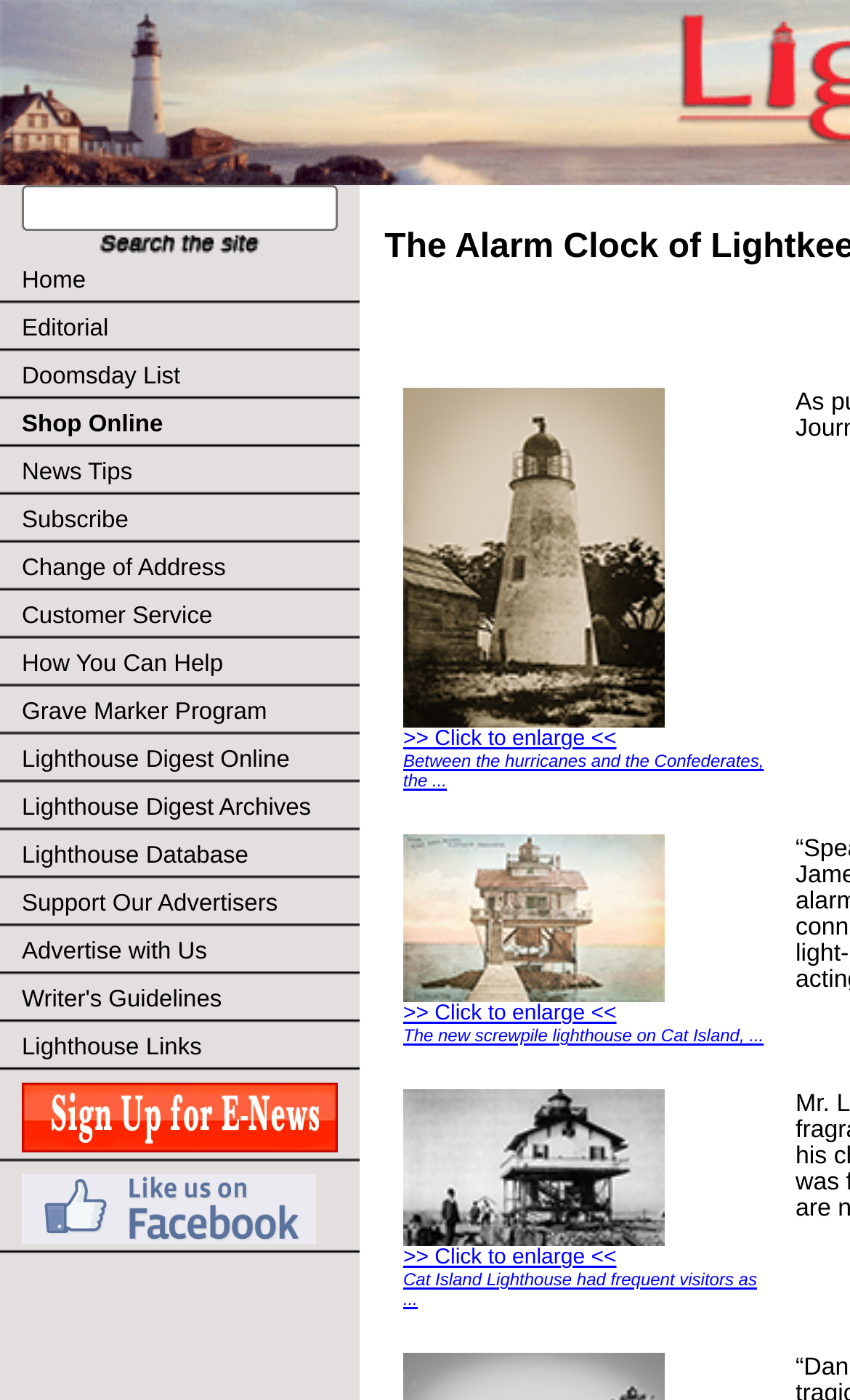Identify the bounding box coordinates necessary to click and complete the given instruction: "Go to Home page".

None